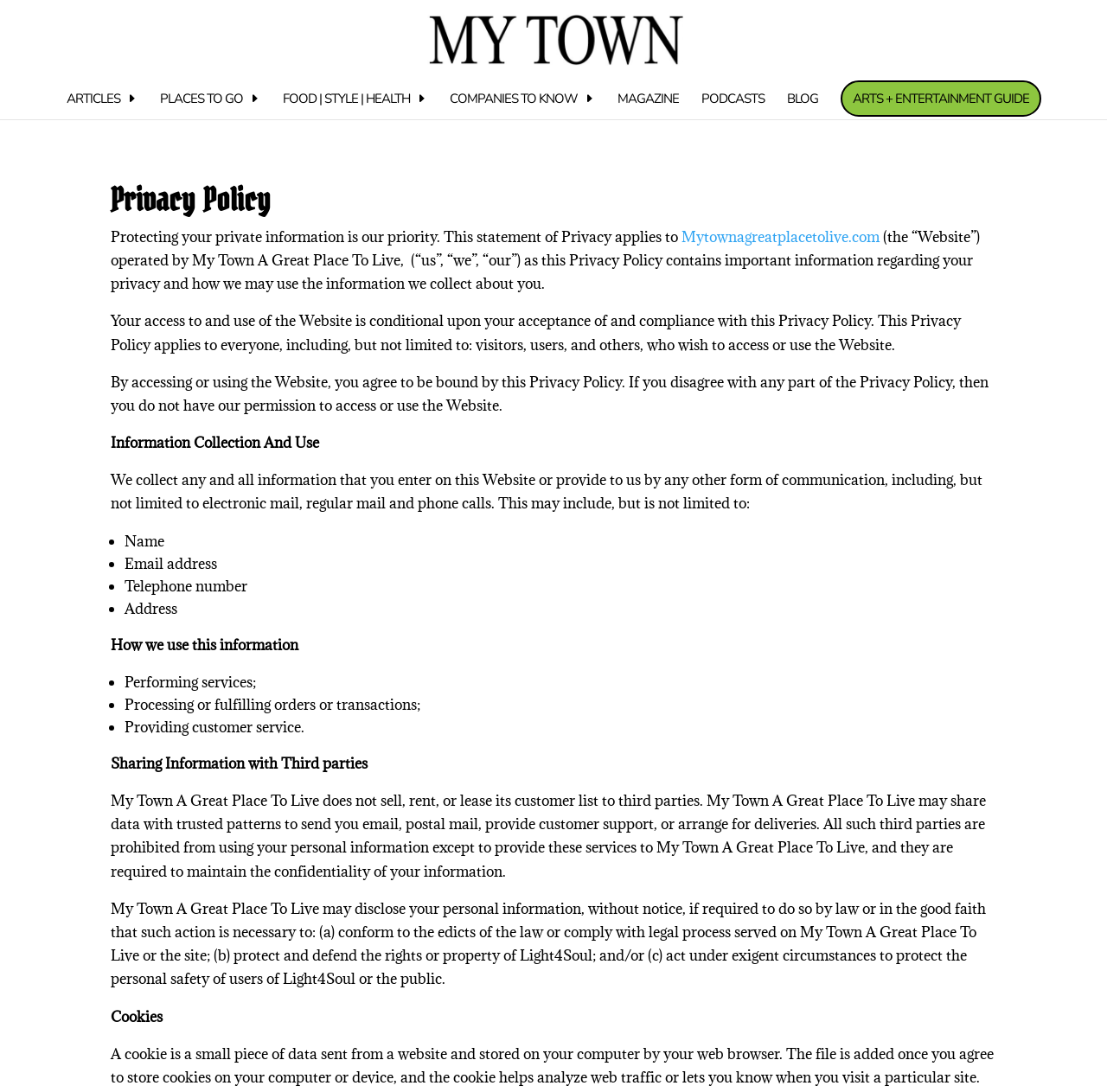Find the bounding box coordinates for the area that must be clicked to perform this action: "Read Privacy Policy".

[0.1, 0.17, 0.9, 0.206]